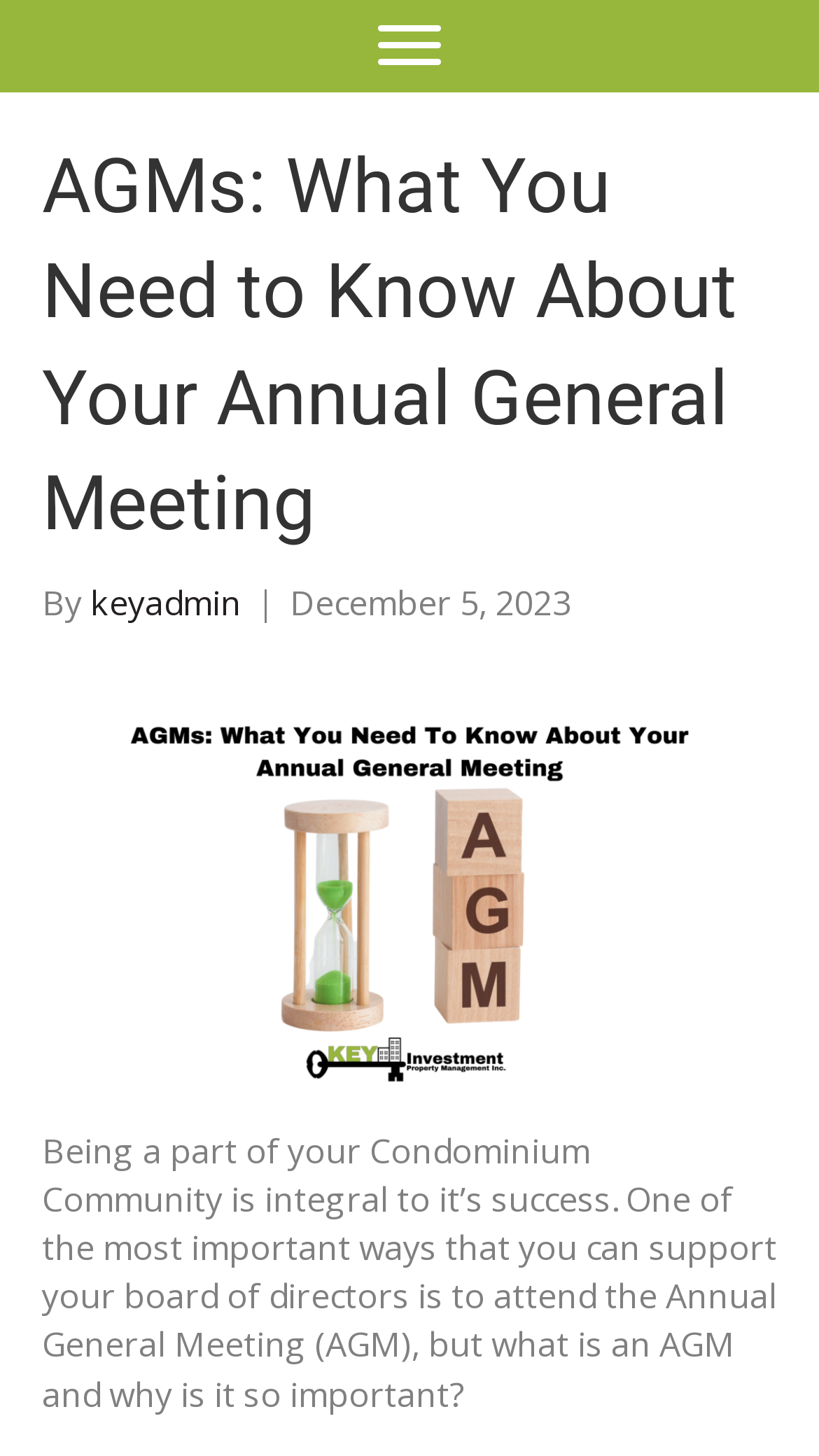Bounding box coordinates are specified in the format (top-left x, top-left y, bottom-right x, bottom-right y). All values are floating point numbers bounded between 0 and 1. Please provide the bounding box coordinate of the region this sentence describes: keyadmin

[0.11, 0.397, 0.295, 0.429]